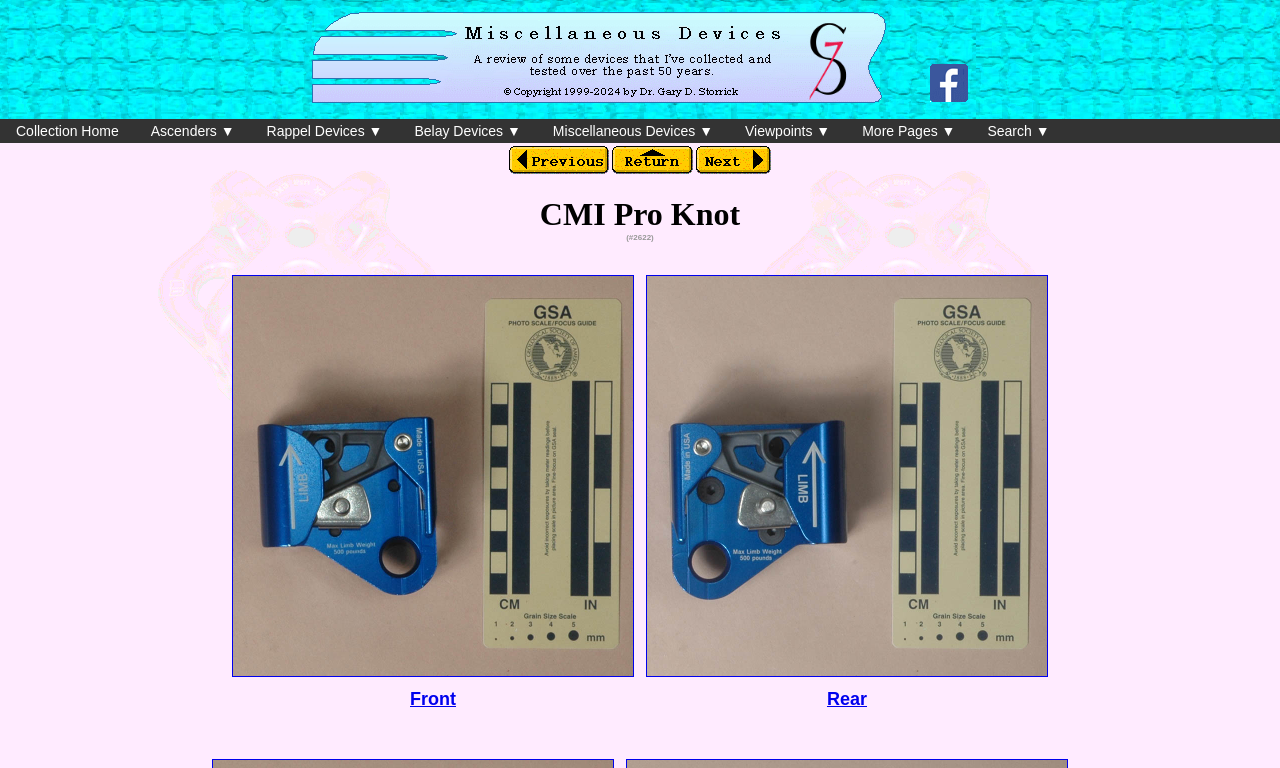Identify the bounding box coordinates for the element that needs to be clicked to fulfill this instruction: "View the Front image". Provide the coordinates in the format of four float numbers between 0 and 1: [left, top, right, bottom].

[0.181, 0.358, 0.495, 0.881]